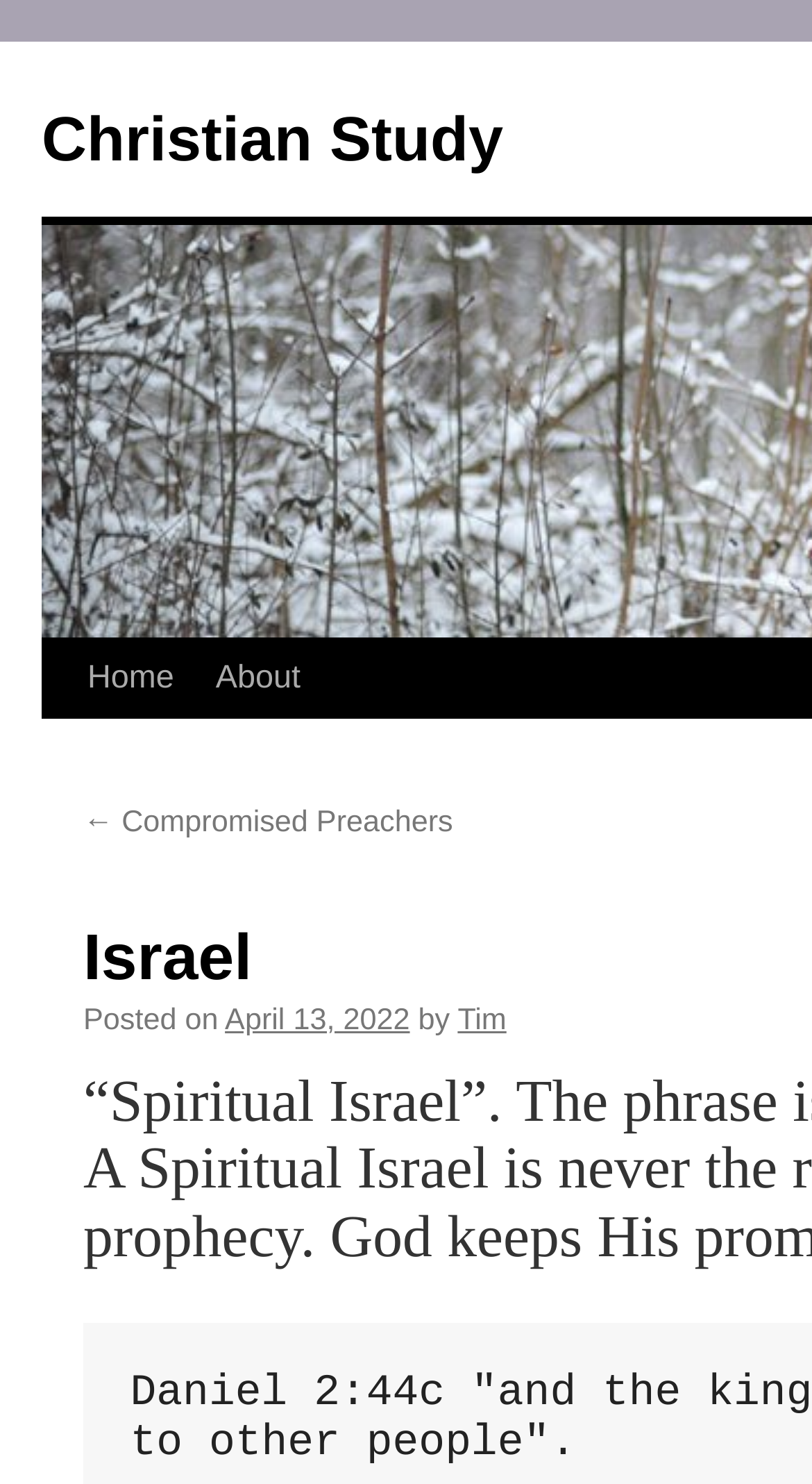What is the title of the previous article?
Answer the question with as much detail as you can, using the image as a reference.

I found the title of the previous article by looking at the link '← Compromised Preachers' which is located below the top navigation bar.